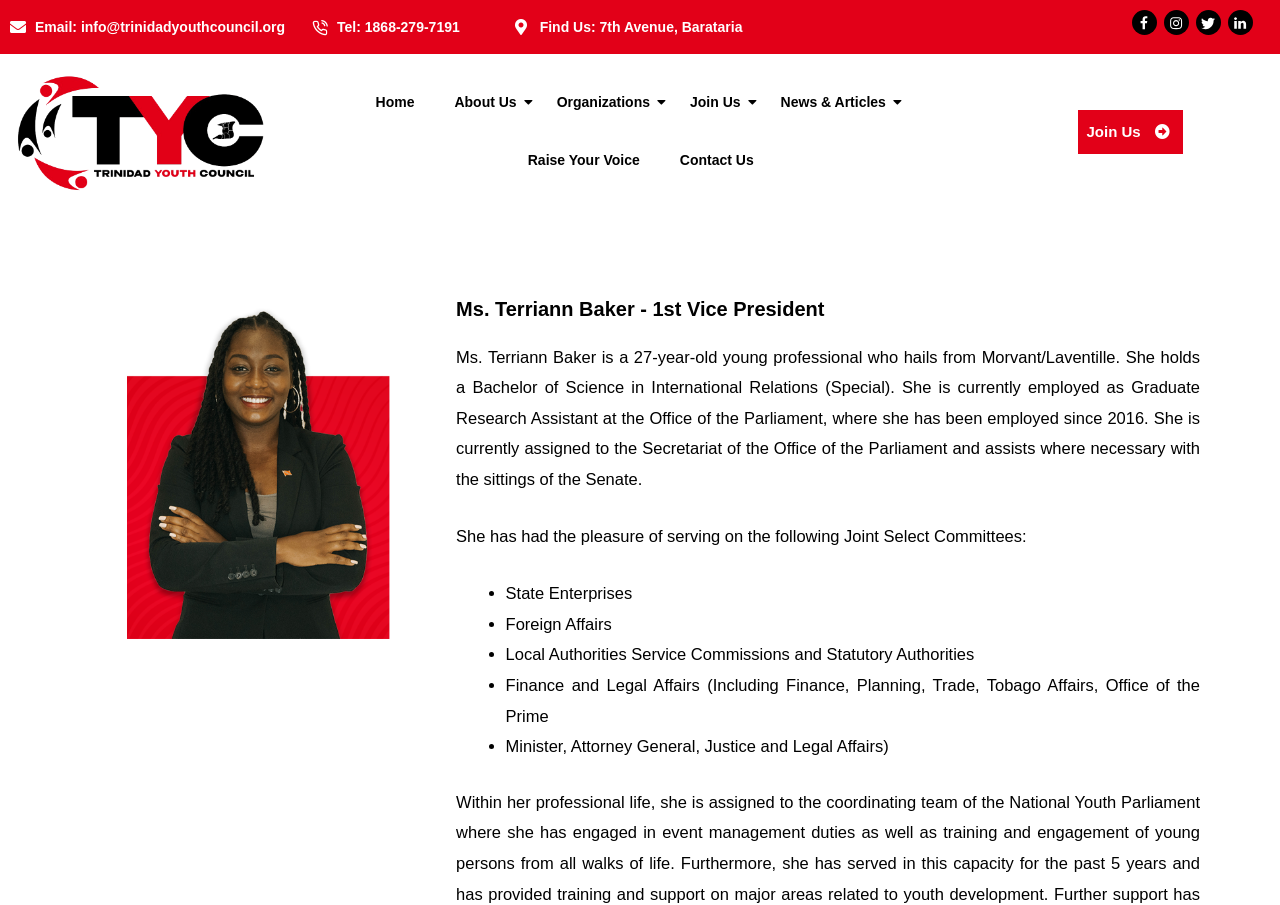How many Joint Select Committees has Ms. Terriann Baker served on?
Please respond to the question thoroughly and include all relevant details.

I counted the number of bullet points in the list of Joint Select Committees that Ms. Terriann Baker has served on. There are 5 bullet points, which correspond to the committees 'State Enterprises', 'Foreign Affairs', 'Local Authorities Service Commissions and Statutory Authorities', 'Finance and Legal Affairs', and 'Minister, Attorney General, Justice and Legal Affairs'.